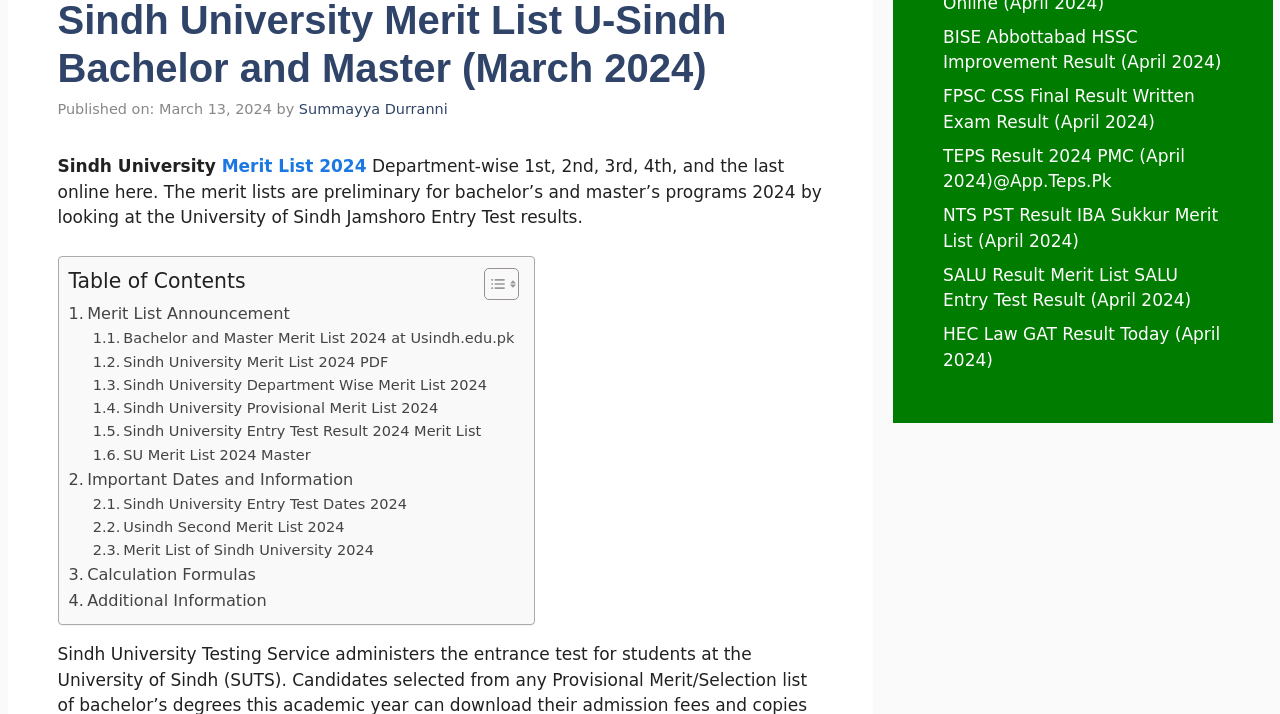Based on the provided description, "Toggle", find the bounding box of the corresponding UI element in the screenshot.

[0.367, 0.375, 0.402, 0.422]